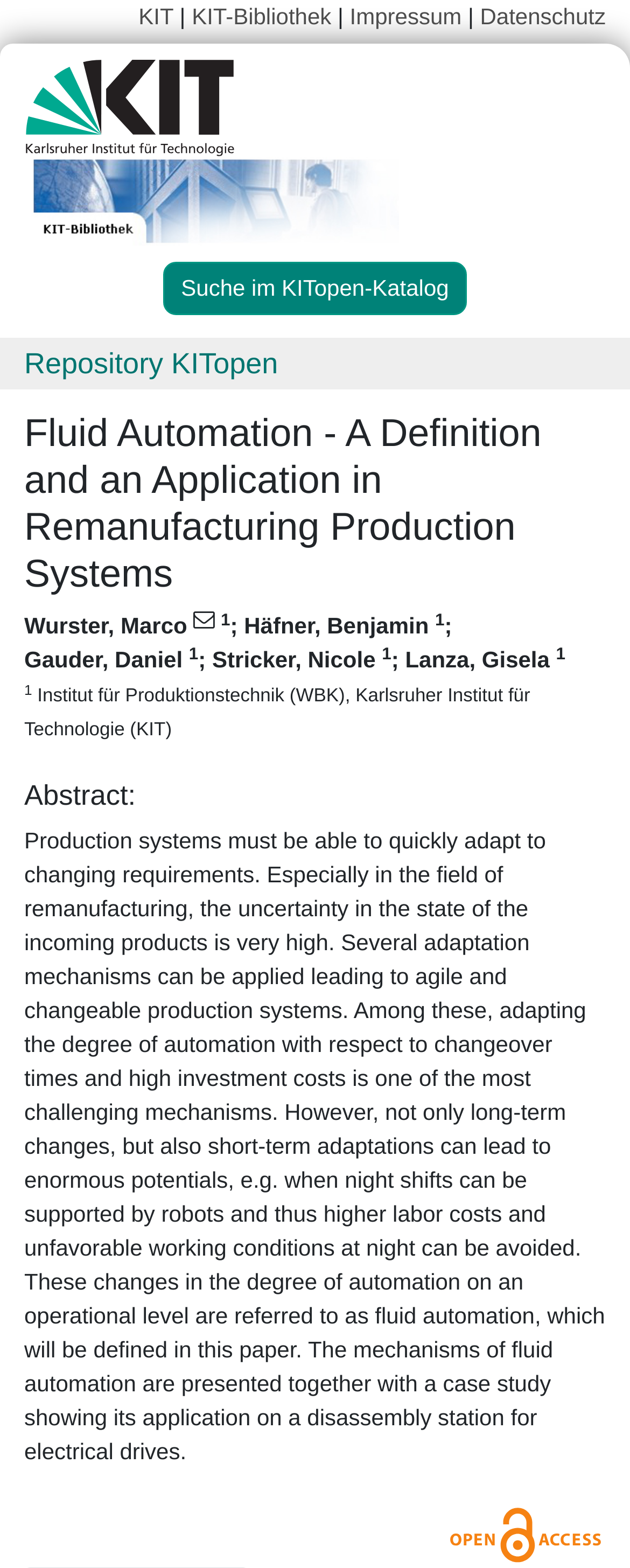Construct a comprehensive caption that outlines the webpage's structure and content.

The webpage appears to be a research paper or article about fluid automation in remanufacturing production systems. At the top, there are several links to external websites, including "KIT", "KIT-Bibliothek", "Impressum", and "Datenschutz", which are aligned horizontally across the page. Below these links, there are two logos, "KIT-Logo" and "KIT-Bibliothek-Logo", positioned on the left side of the page.

The main content of the page is divided into sections. The first section is a heading titled "Repository KITopen", which is followed by a link to the same title. Below this, there is a larger heading that reads "Fluid Automation - A Definition and an Application in Remanufacturing Production Systems", which spans almost the entire width of the page.

The next section lists the authors of the paper, including Wurster, Marco, Häfner, Benjamin, Gauder, Daniel, Stricker, Nicole, and Lanza, Gisela, each with a superscript number. The authors' names are listed in a vertical column on the left side of the page.

Following the authors' list, there is a section that describes the affiliation of the authors, which is the "Institut für Produktionstechnik (WBK), Karlsruher Institut für Technologie (KIT)". Below this, there is a heading titled "Abstract:", which is followed by a lengthy paragraph that summarizes the content of the paper. The abstract discusses the need for production systems to adapt to changing requirements, especially in remanufacturing, and introduces the concept of fluid automation as a mechanism to achieve this adaptability.